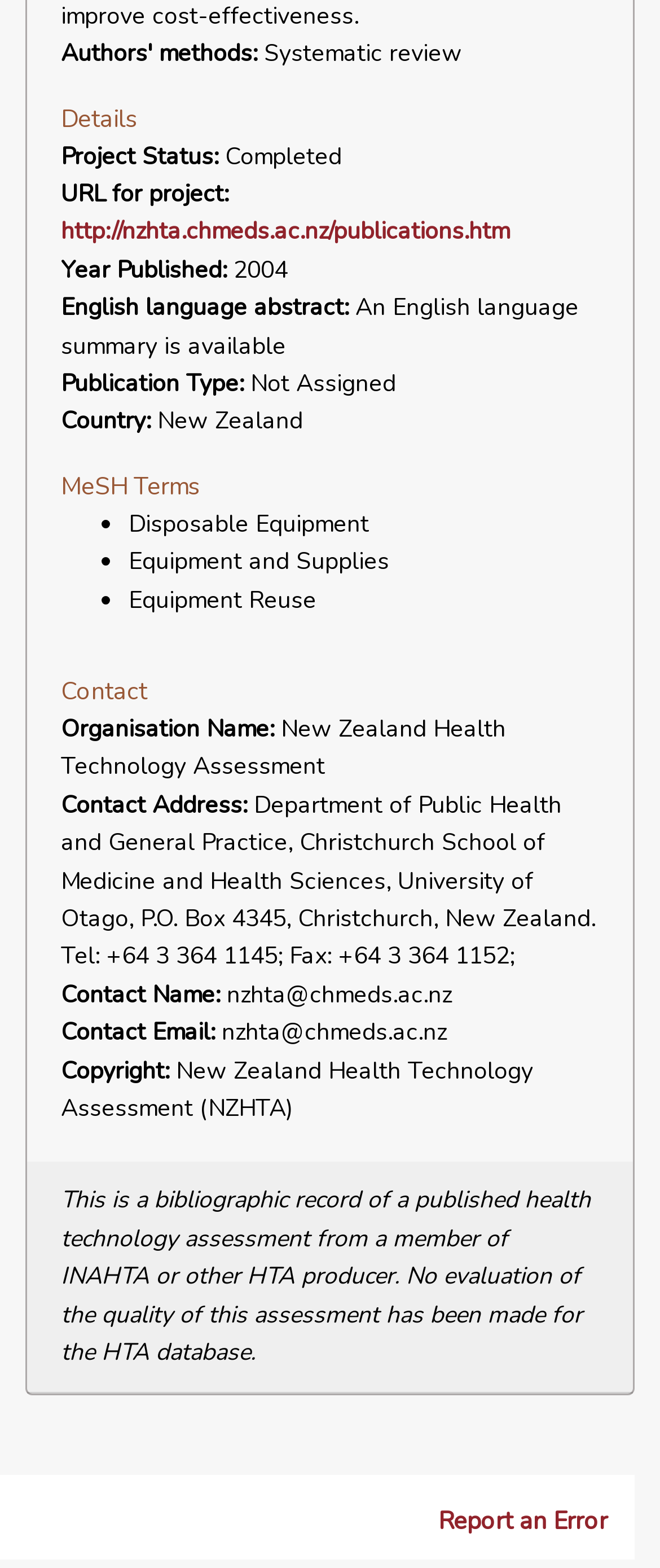Find the bounding box coordinates for the element described here: "Report an Error".

[0.664, 0.959, 0.921, 0.981]